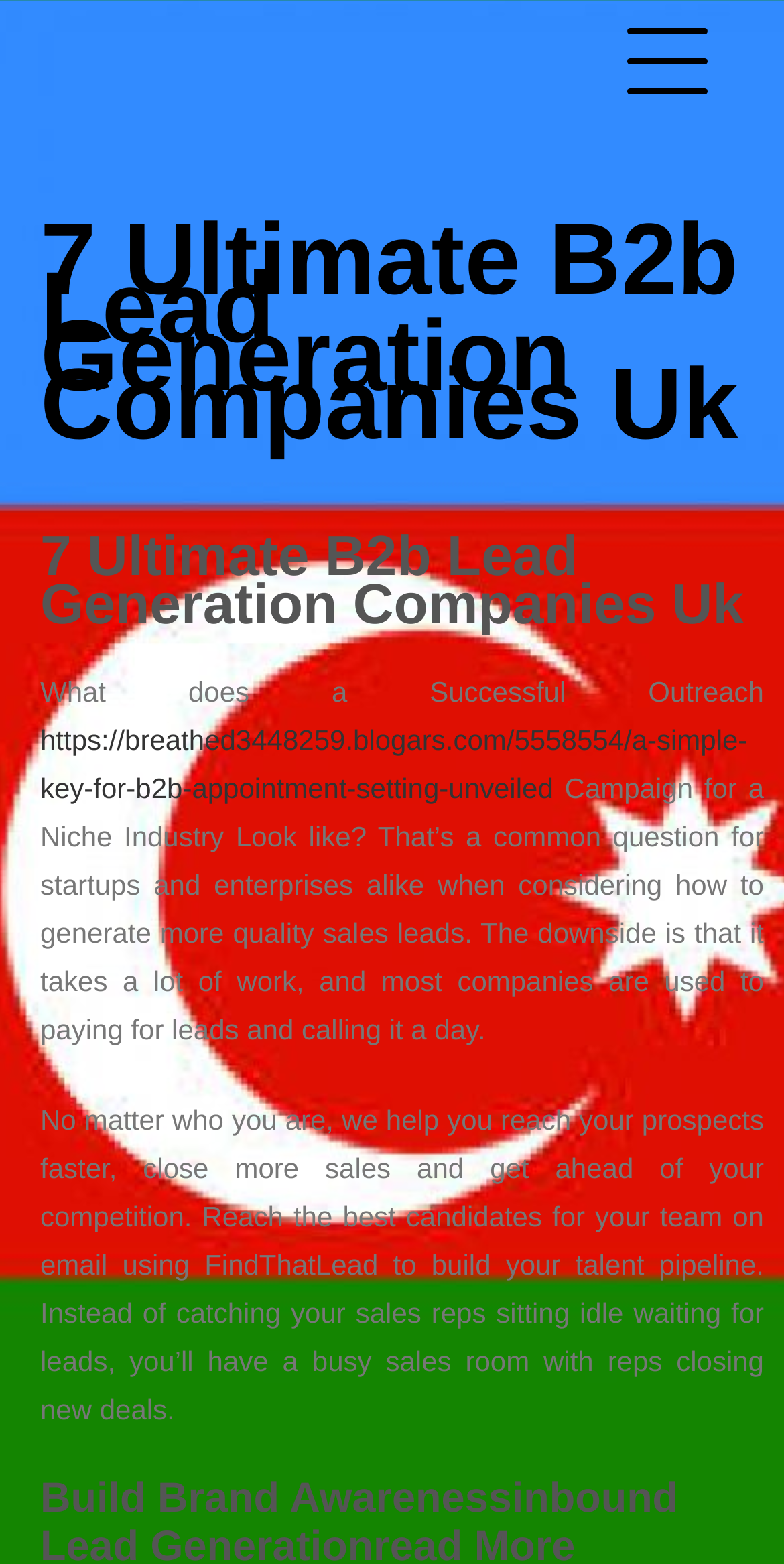Find the bounding box coordinates for the UI element that matches this description: "Hacked by Shutter.php".

[0.072, 0.045, 0.72, 0.081]